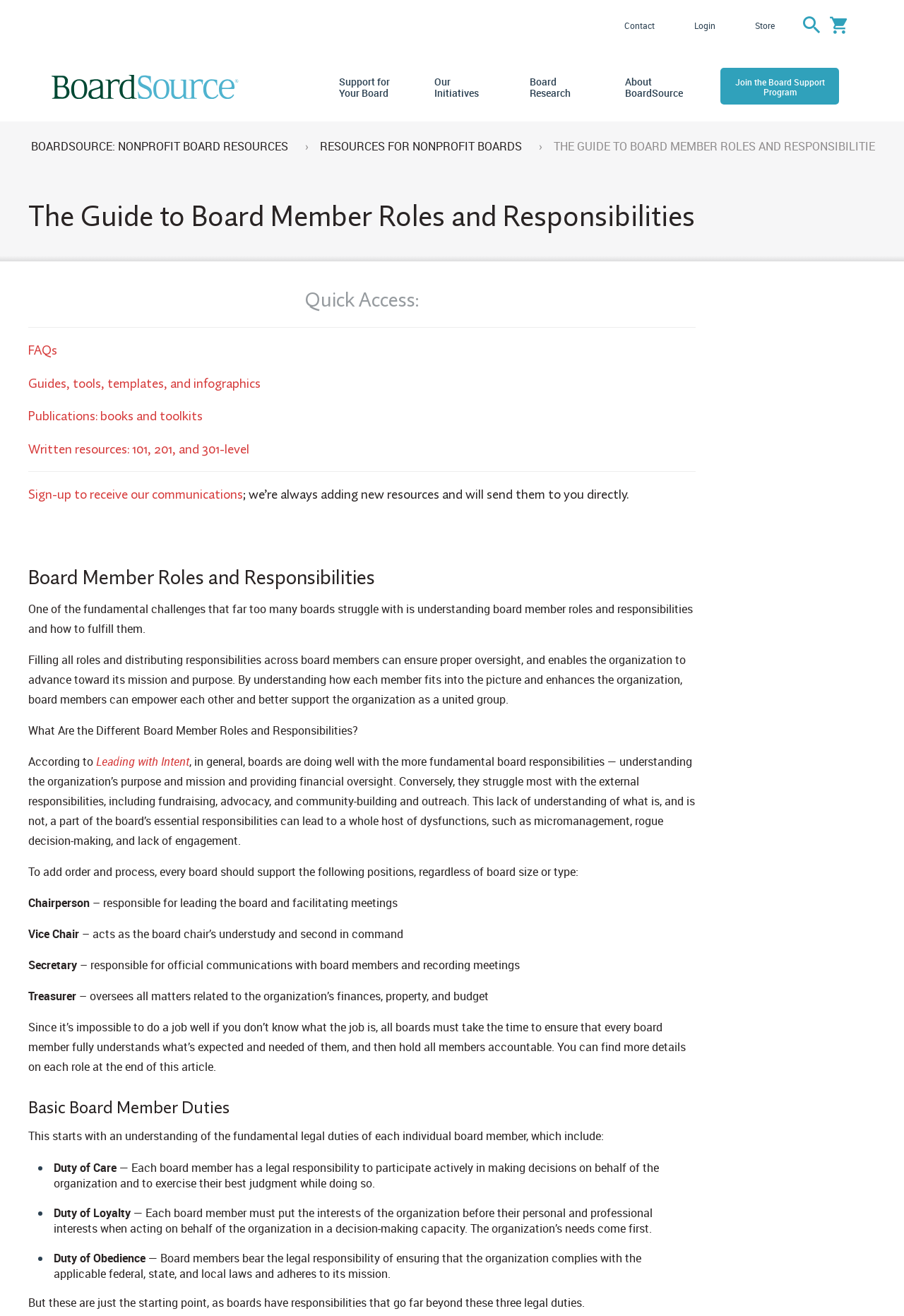Provide a single word or phrase answer to the question: 
What is the role of the Chairperson in a nonprofit organization?

Leading the board and facilitating meetings